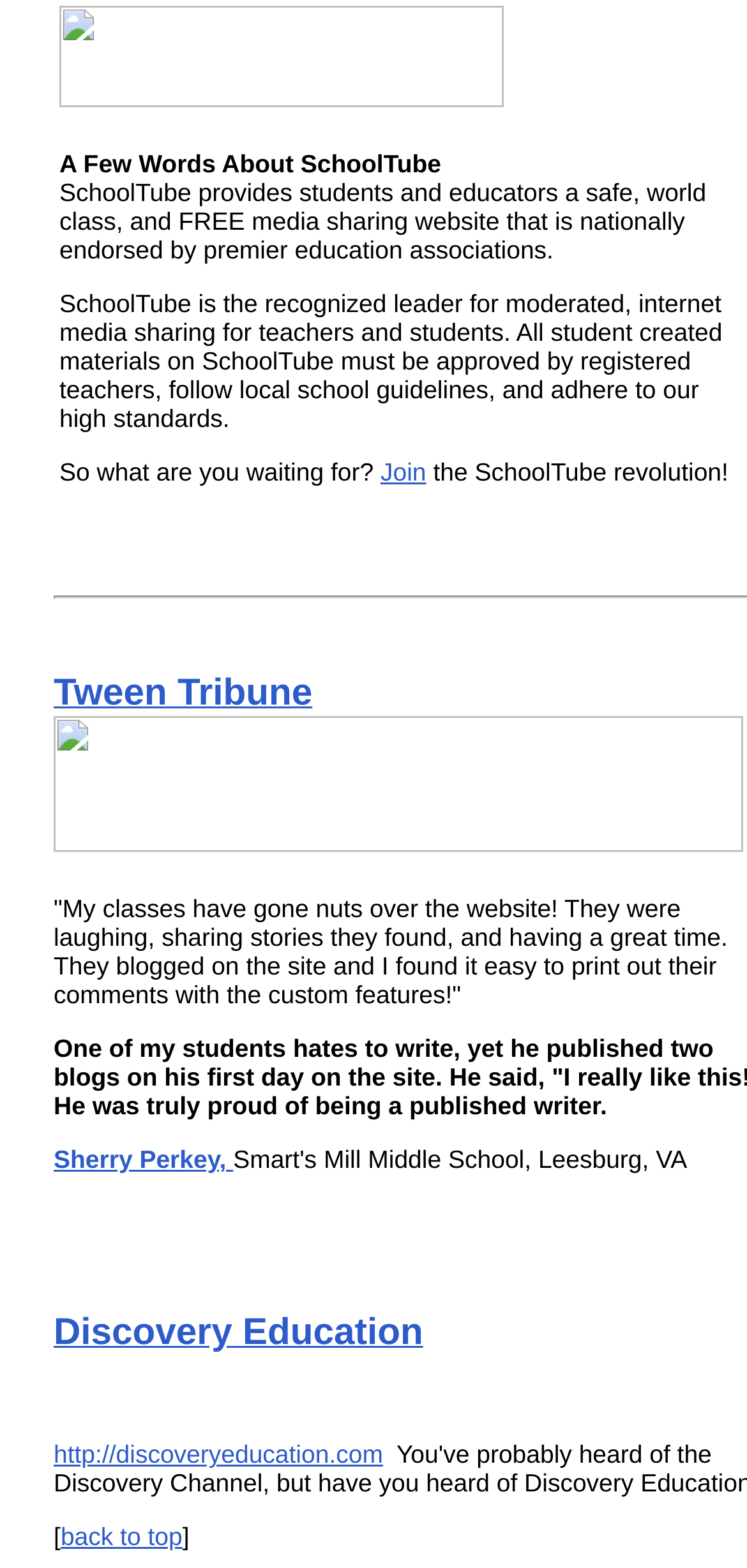What is the relationship between SchoolTube and Discovery Education?
Make sure to answer the question with a detailed and comprehensive explanation.

Based on the link elements, it appears that SchoolTube has a partnership or affiliation with Discovery Education, as there is a link to 'http://discoveryeducation.com' on the webpage.